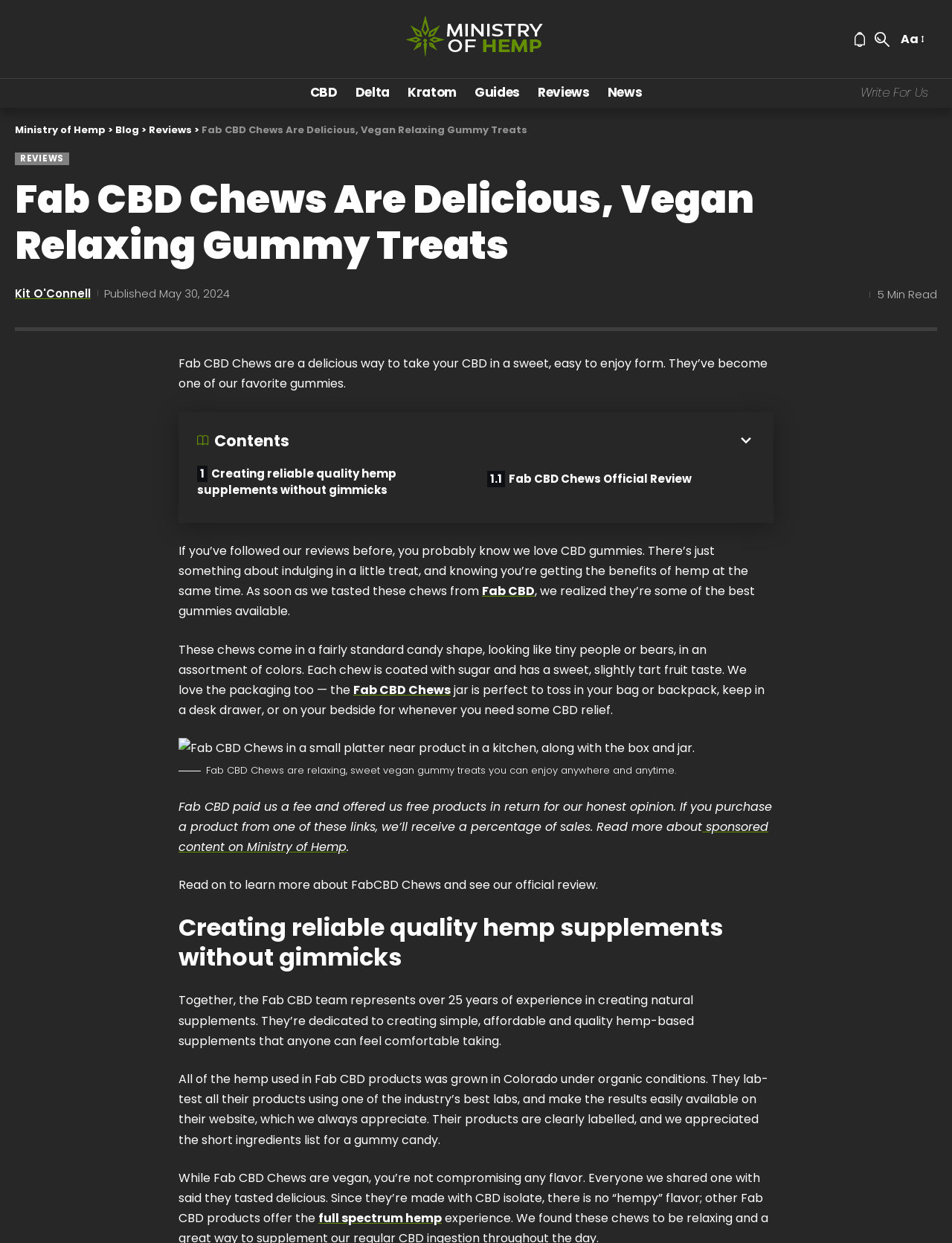Locate the UI element described by Fab CBD Chews Official Review in the provided webpage screenshot. Return the bounding box coordinates in the format (top-left x, top-left y, bottom-right x, bottom-right y), ensuring all values are between 0 and 1.

[0.5, 0.375, 0.805, 0.406]